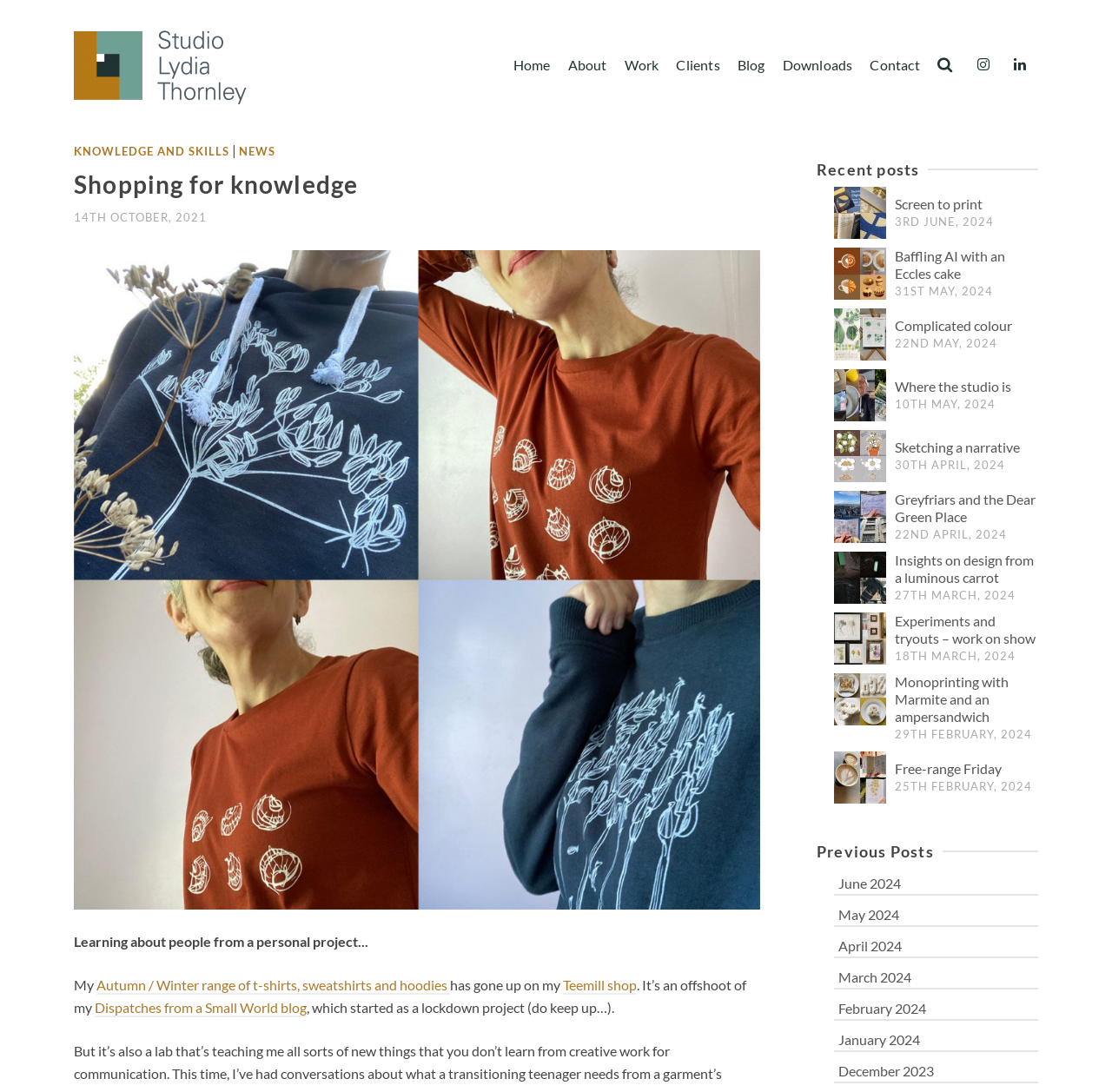What is the name of the studio?
Refer to the image and offer an in-depth and detailed answer to the question.

The name of the studio can be found in the top-left corner of the webpage, where it says 'Shopping for knowledge – Studio Lydia Thornley'. This is also a link that can be clicked to navigate to the studio's homepage.